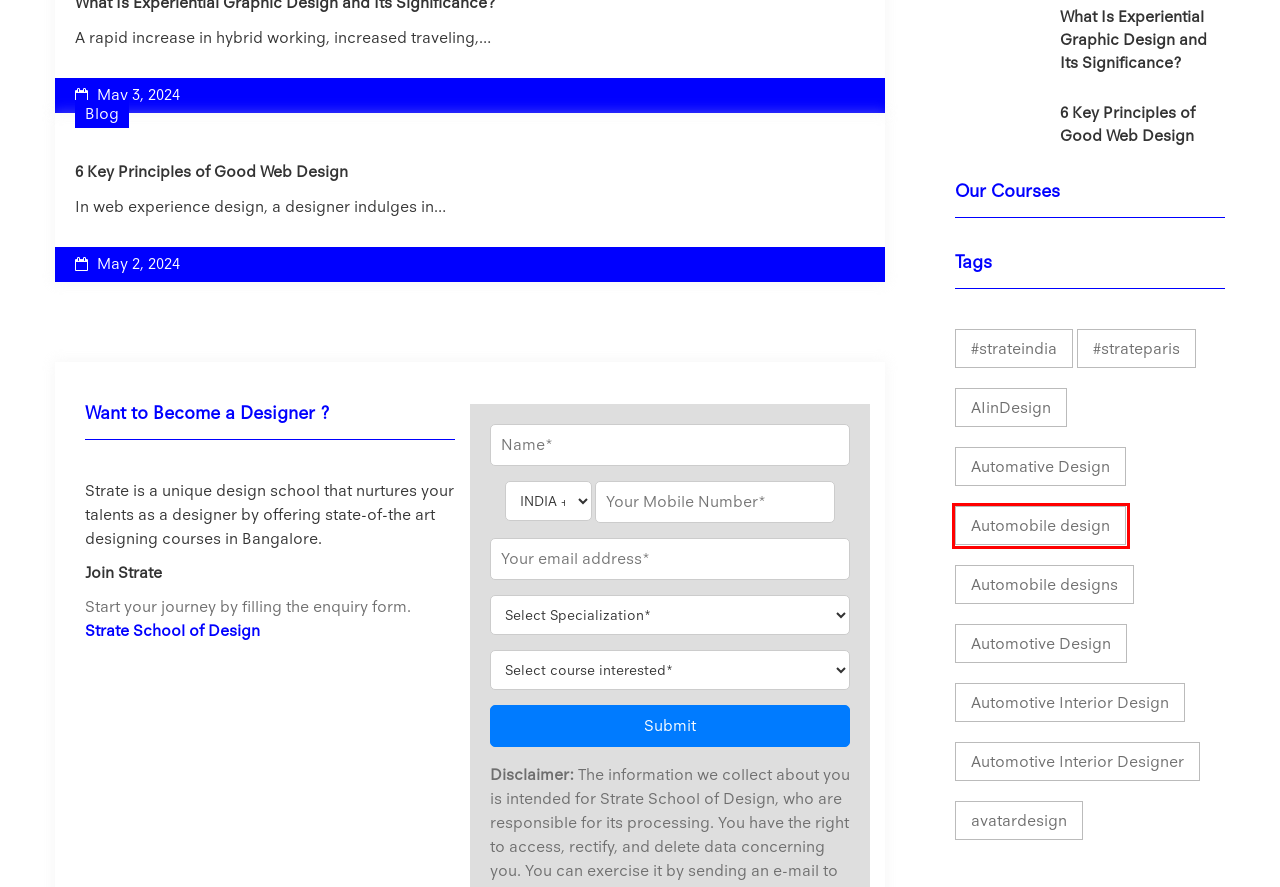Observe the screenshot of a webpage with a red bounding box around an element. Identify the webpage description that best fits the new page after the element inside the bounding box is clicked. The candidates are:
A. Automative Design Archives - Strate School of Design
B. avatardesign Archives - Strate School of Design
C. Automobile design Archives - Strate School of Design
D. Automotive Interior Design Archives - Strate School of Design
E. AIinDesign Archives - Strate School of Design
F. Automobile designs Archives - Strate School of Design
G. #strateindia Archives - Strate School of Design
H. 6 Key Principles of Good Web Design | Web Design Principles

C